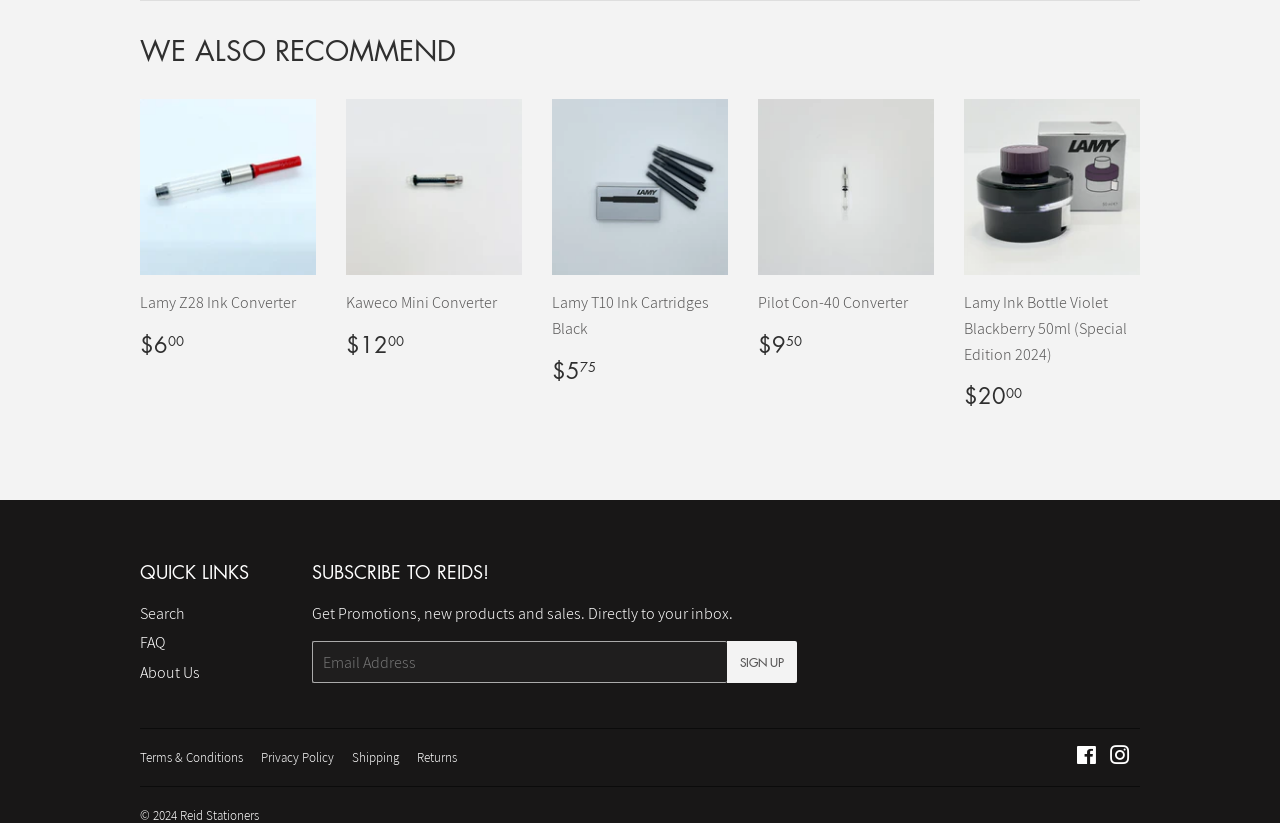Locate the bounding box of the UI element described by: "Pilot Con-40 Converter $950 $9.50" in the given webpage screenshot.

[0.592, 0.121, 0.73, 0.436]